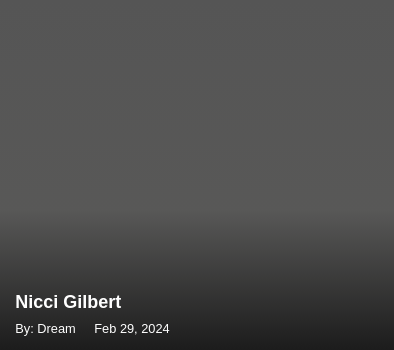Analyze the image and provide a detailed caption.

The image features Nicci Gilbert, a prominent figure in the entertainment industry, known for her multifaceted contributions as a singer, songwriter, and actress. Below the image, there is a caption noting the author, "By: Dream," along with the date, "Feb 29, 2024." The background appears darker, providing contrast and emphasizing Nicci Gilbert's name, which is clearly displayed in a bold font. This presentation highlights her significance and draws attention to her work, inviting viewers to engage with her story and accomplishments.